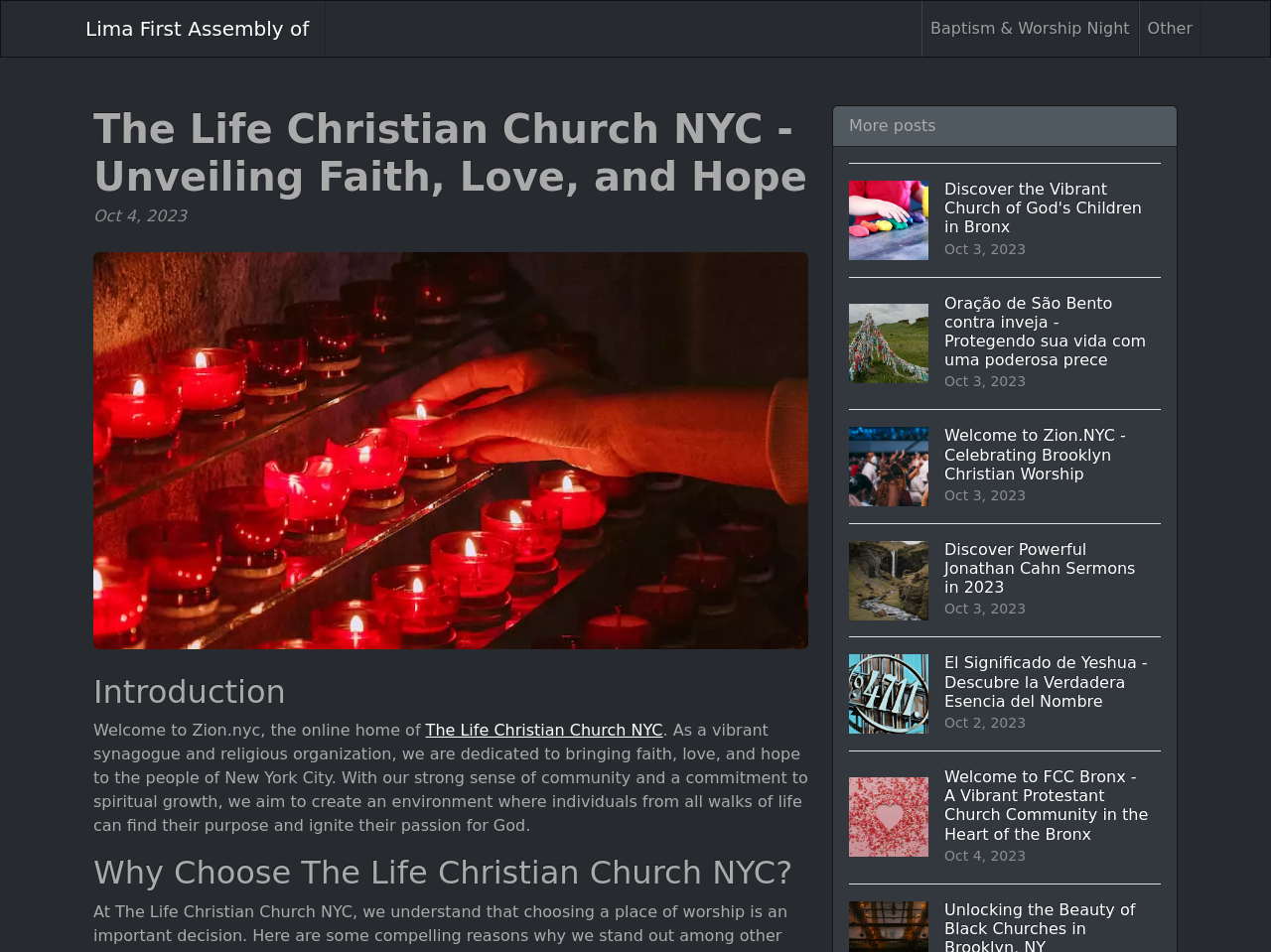Please identify the bounding box coordinates of where to click in order to follow the instruction: "Explore Welcome to Zion.NYC - Celebrating Brooklyn Christian Worship".

[0.668, 0.43, 0.913, 0.549]